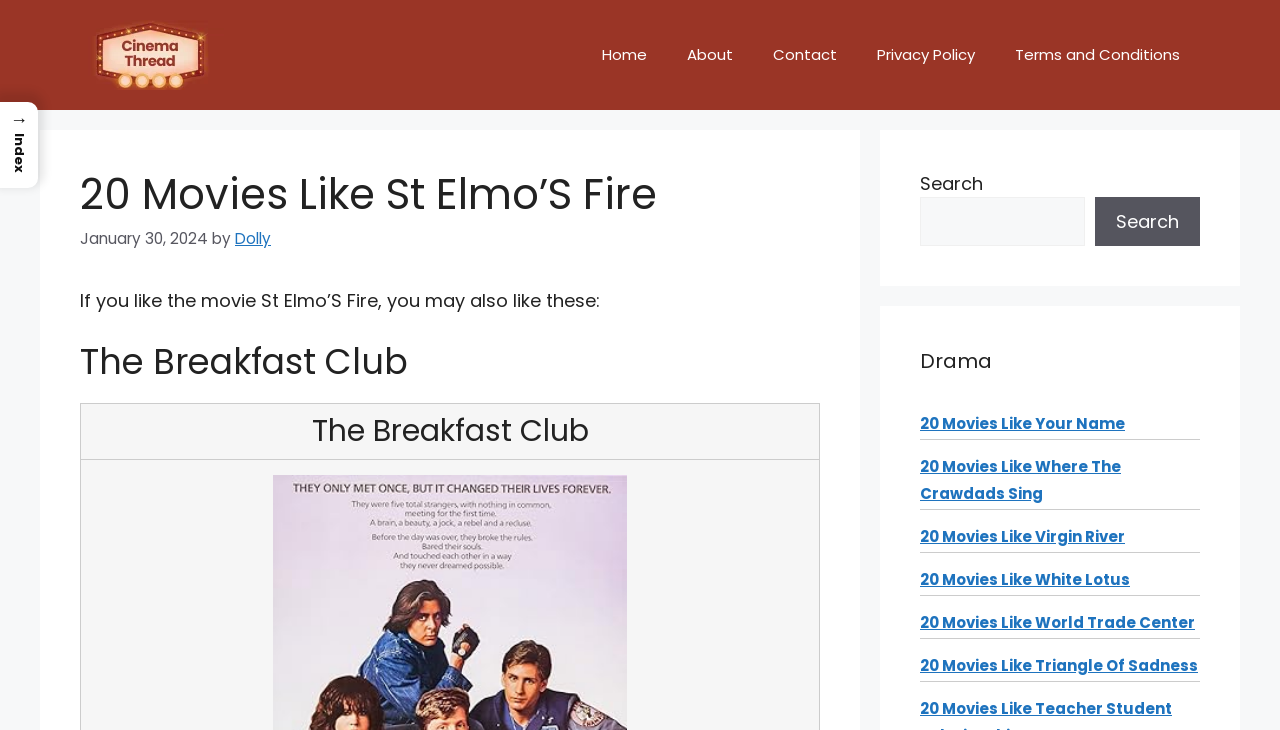Identify the bounding box coordinates of the HTML element based on this description: "Contact".

[0.588, 0.034, 0.67, 0.116]